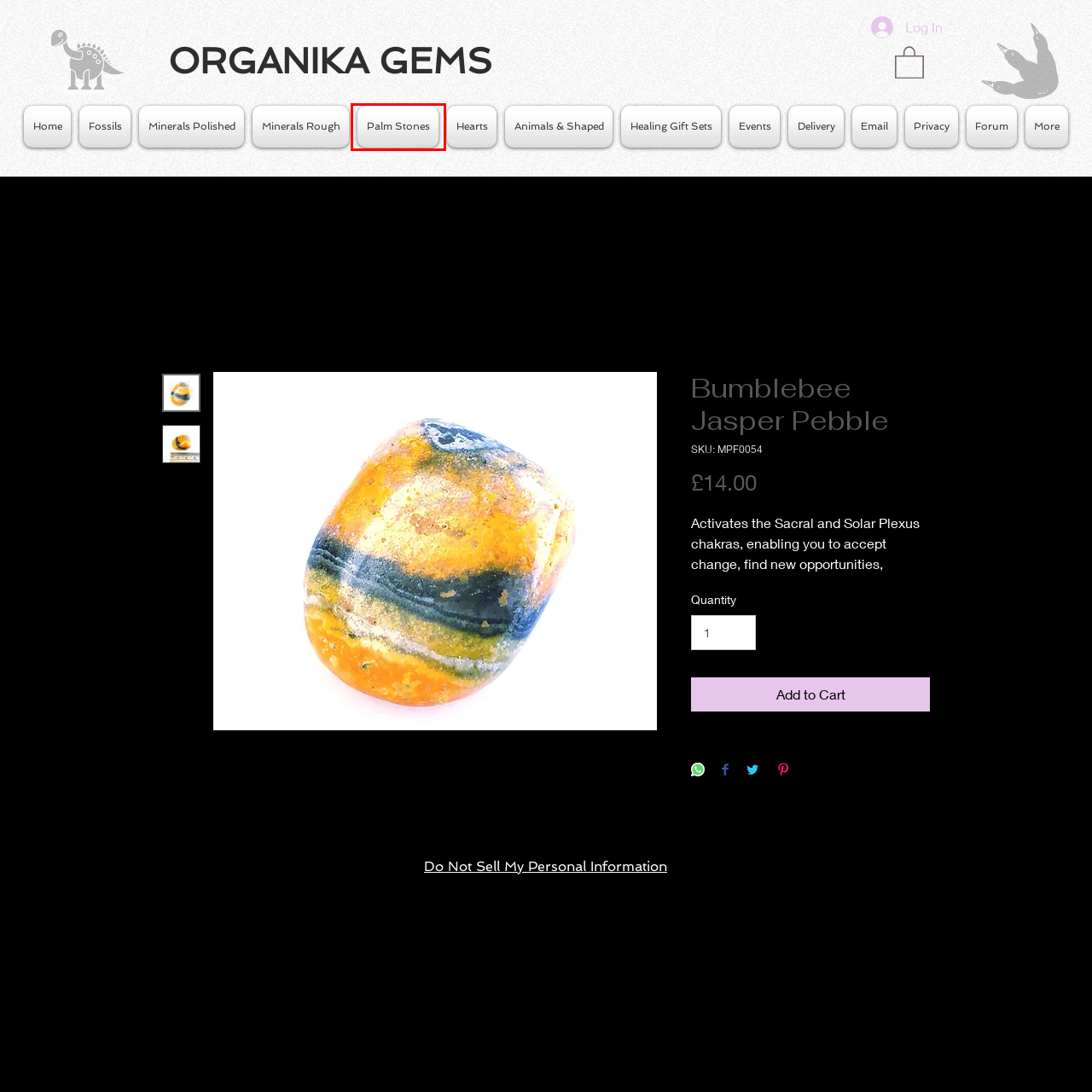Examine the screenshot of a webpage with a red bounding box around an element. Then, select the webpage description that best represents the new page after clicking the highlighted element. Here are the descriptions:
A. Minerals Polished | organikagems
B. Delivery | organikagems
C. Animals & Shaped | organikagems
D. Fossils | organikagems
E. Fossils Minerals Crystals | United Kingdom | Organika Gems
F. Minerals Rough | organikagems
G. Palm Stones | organikagems
H. Contact | United Kingdom | Organika Gems

G